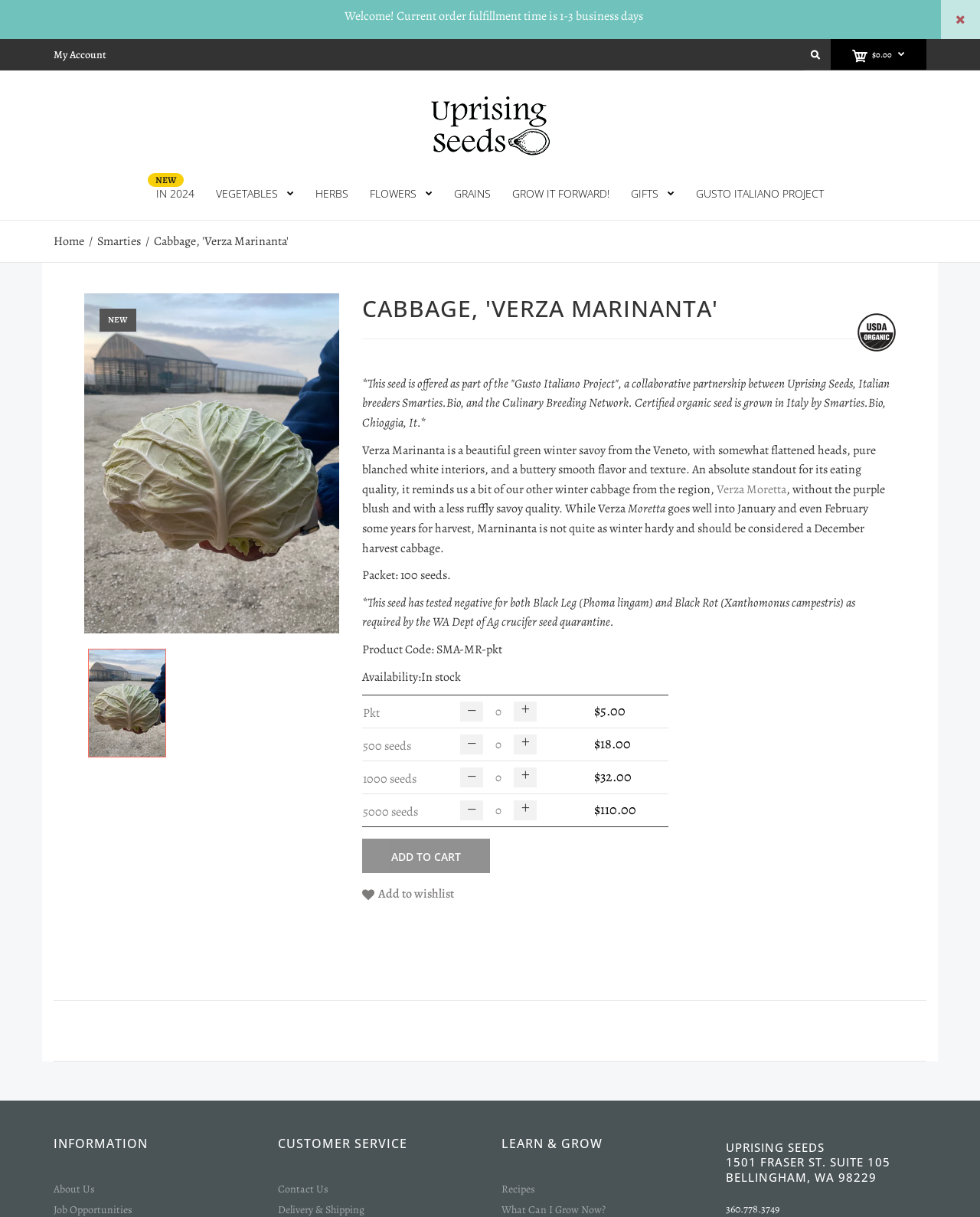Identify the bounding box coordinates of the part that should be clicked to carry out this instruction: "Go to my account".

[0.055, 0.039, 0.109, 0.051]